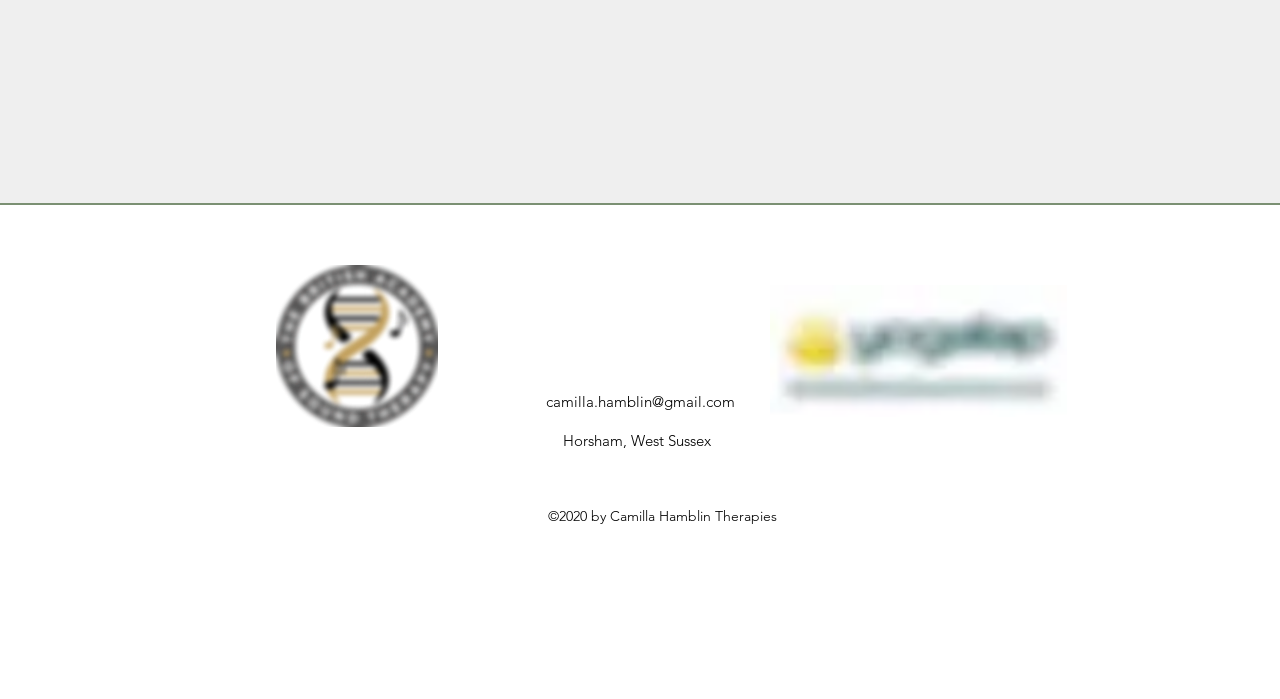Where is Camilla Hamblin located?
Please provide a full and detailed response to the question.

The webpage explicitly mentions 'Horsham, West Sussex' as the location of Camilla Hamblin, which is likely her practice or residence.